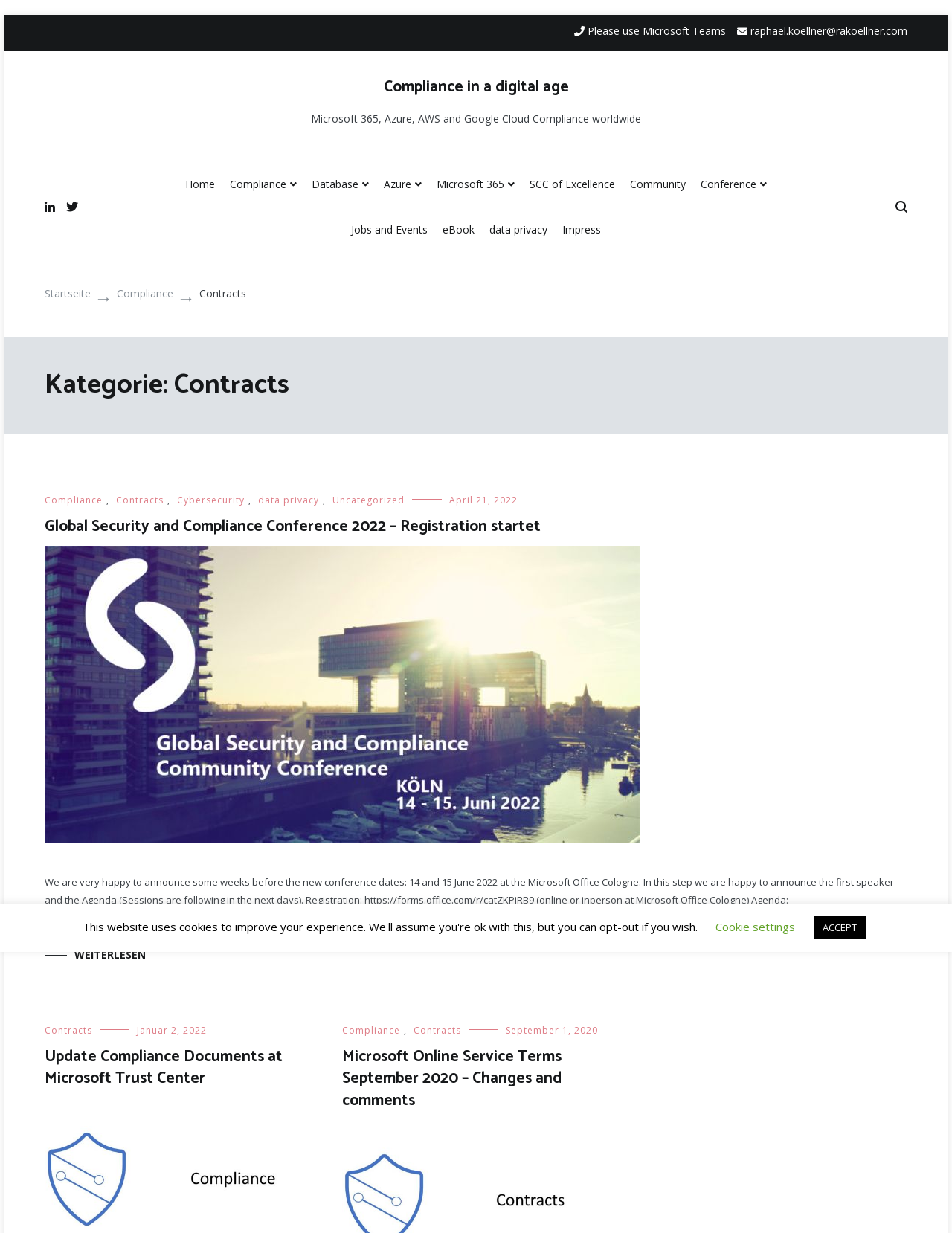Locate the bounding box coordinates of the clickable region to complete the following instruction: "Browse Database."

[0.327, 0.134, 0.388, 0.167]